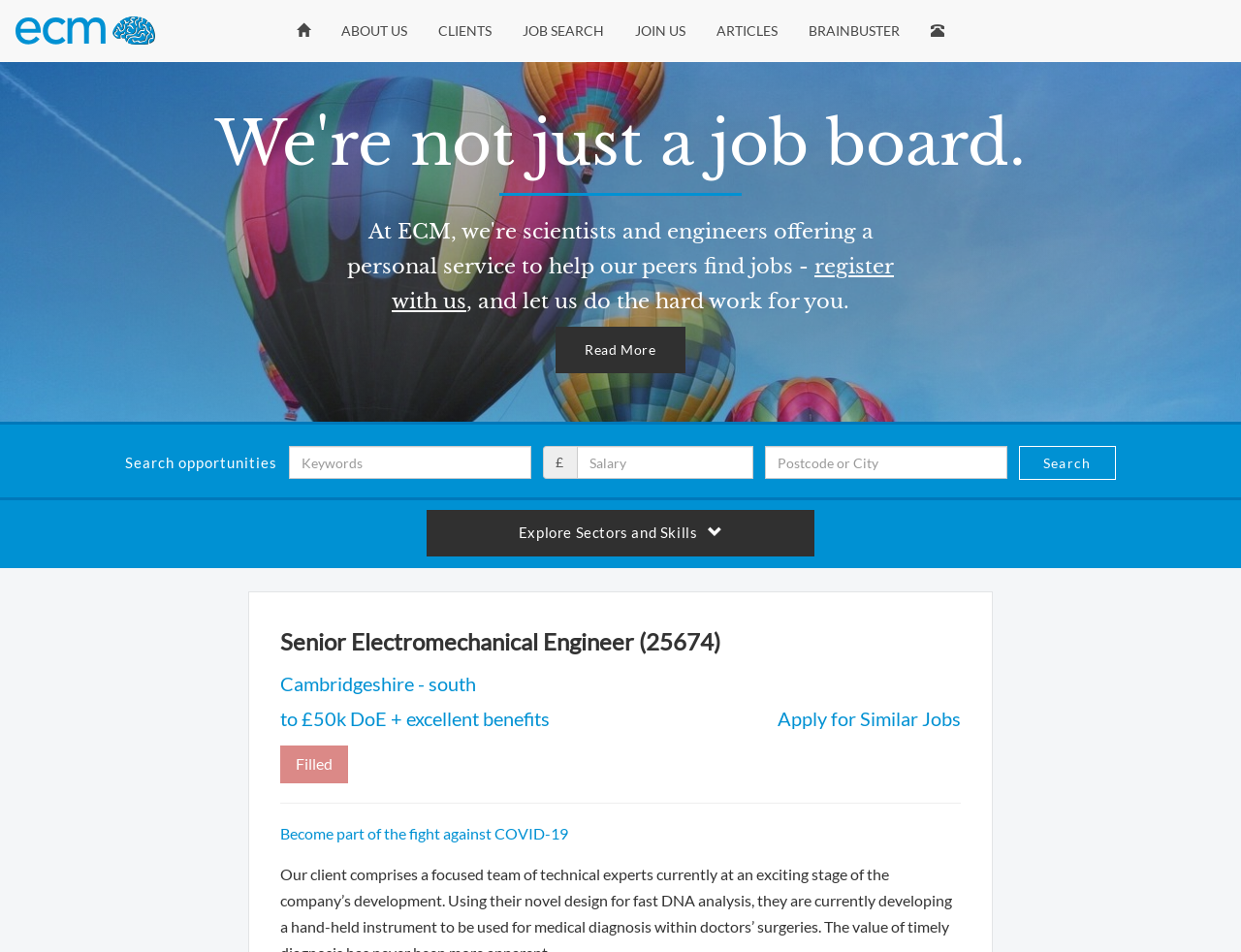Given the description: "register with us", determine the bounding box coordinates of the UI element. The coordinates should be formatted as four float numbers between 0 and 1, [left, top, right, bottom].

[0.316, 0.267, 0.72, 0.33]